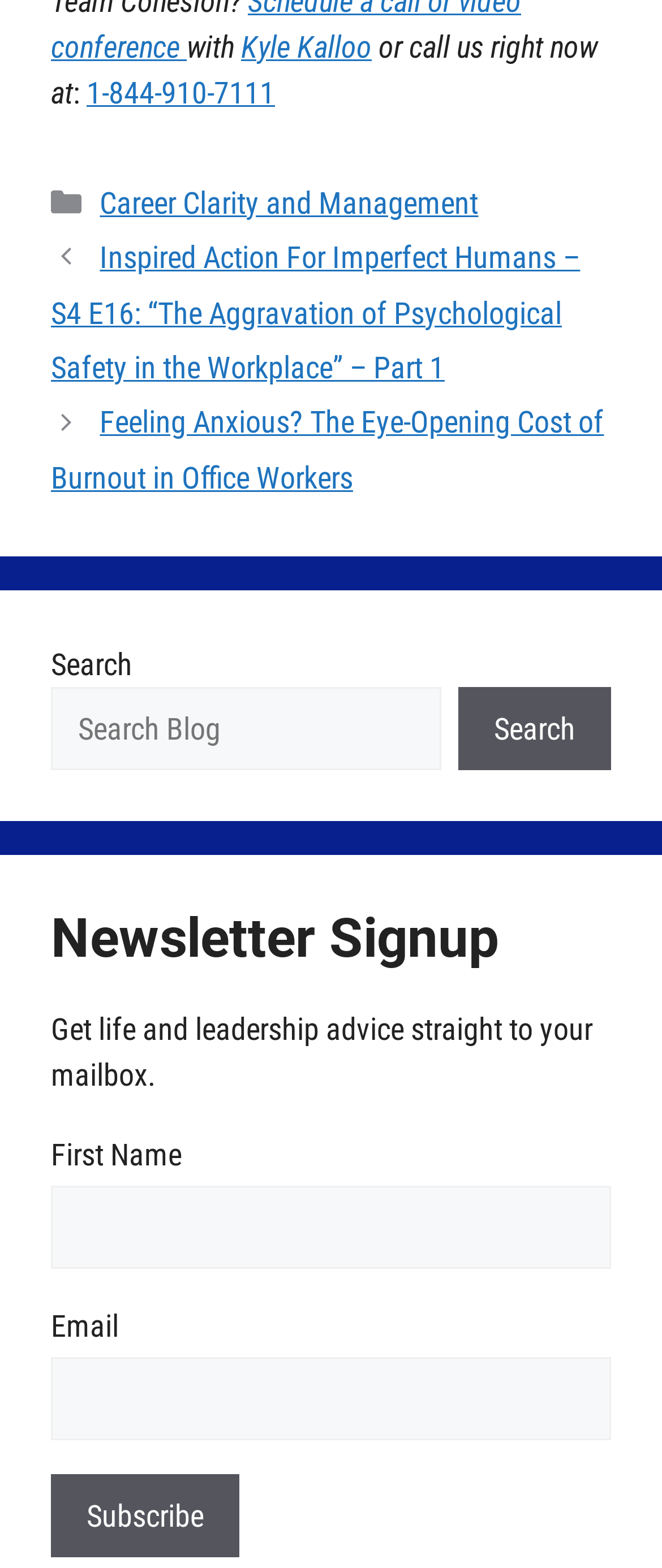Please provide a detailed answer to the question below by examining the image:
What category is the link 'Career Clarity and Management' under?

The link 'Career Clarity and Management' is located under the 'Entry meta' section, which contains a 'Categories' label. Therefore, it can be inferred that the link is under the 'Categories' category.